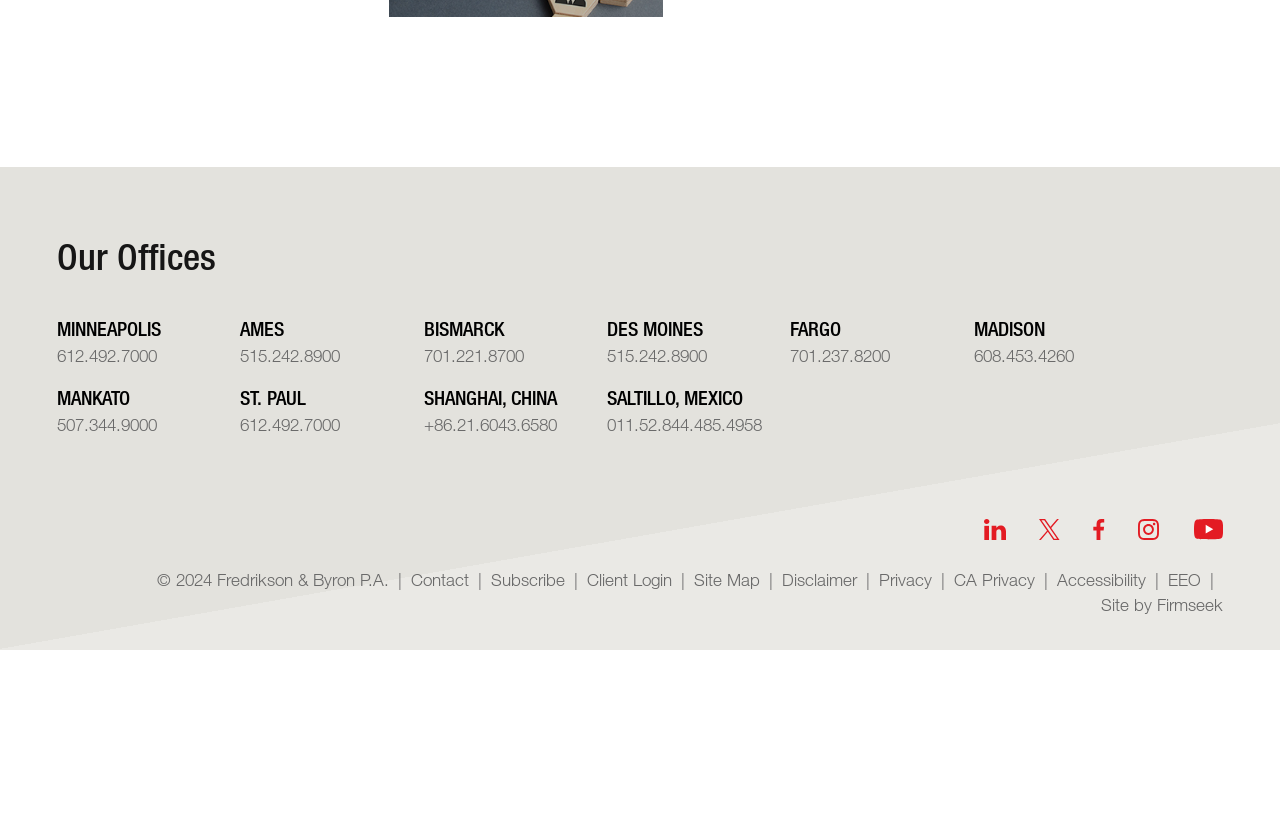Determine the bounding box coordinates for the UI element with the following description: "Site Map". The coordinates should be four float numbers between 0 and 1, represented as [left, top, right, bottom].

[0.542, 0.693, 0.594, 0.718]